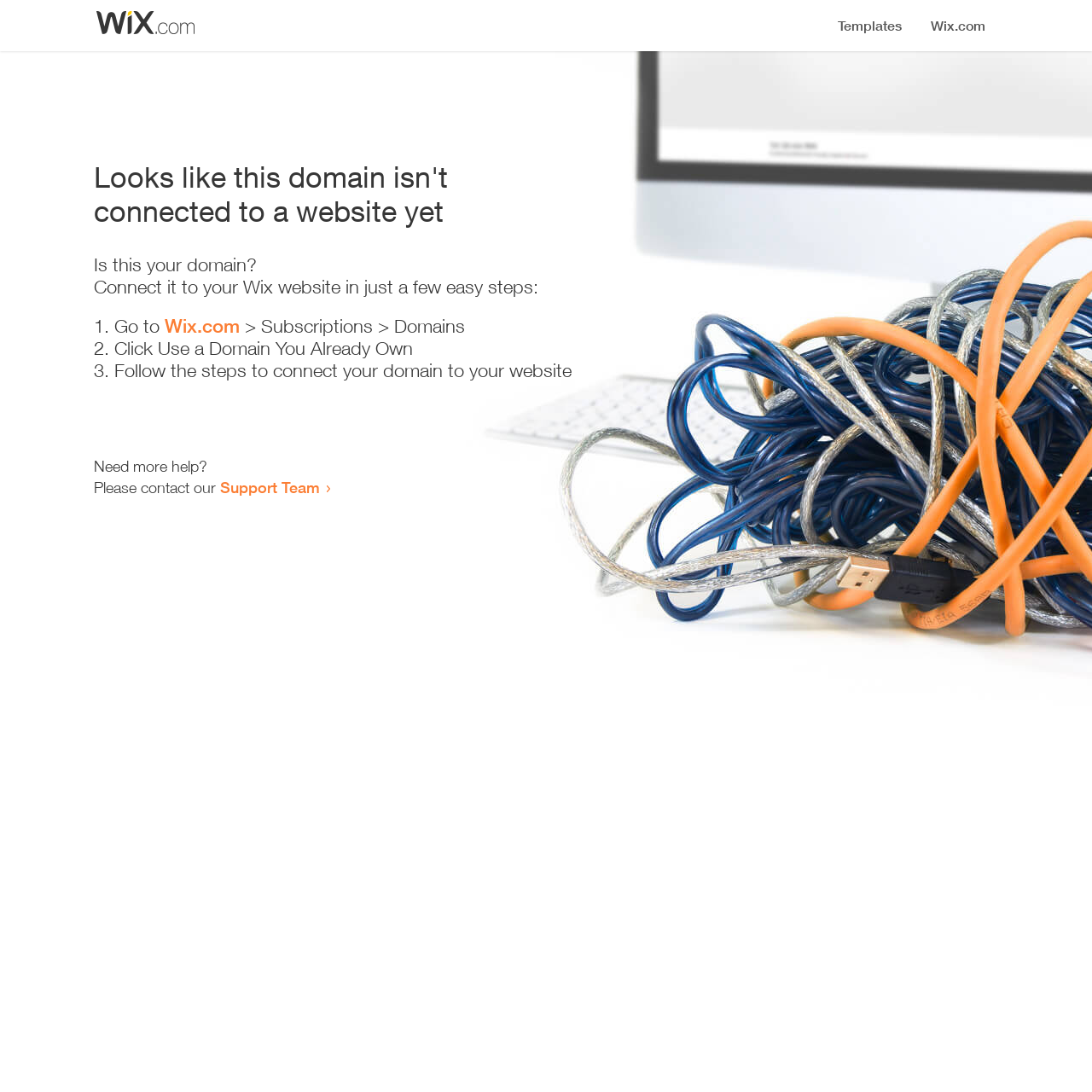Please respond to the question with a concise word or phrase:
What is the current status of this domain?

Not connected